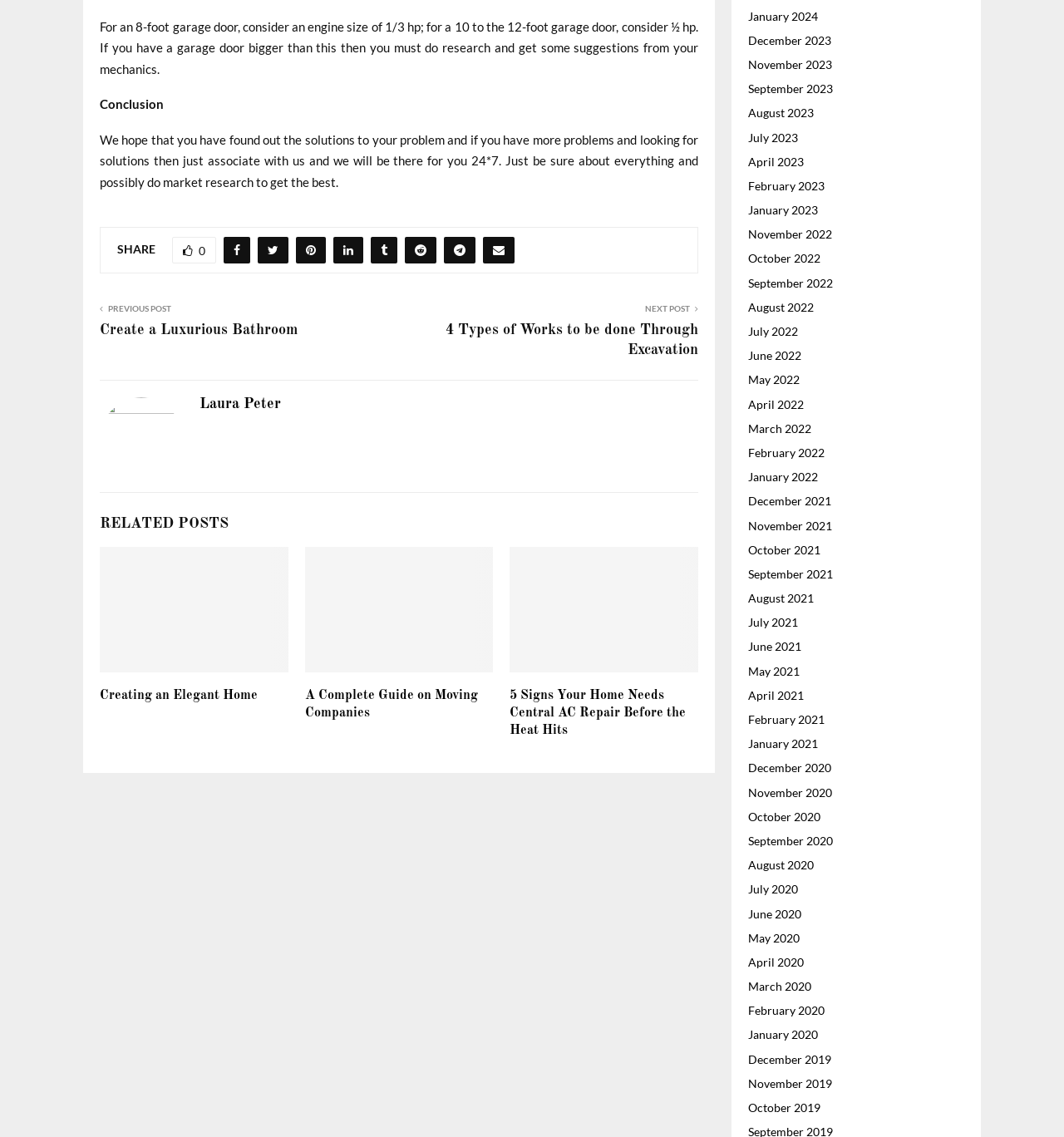How many related posts are there?
Refer to the image and answer the question using a single word or phrase.

4